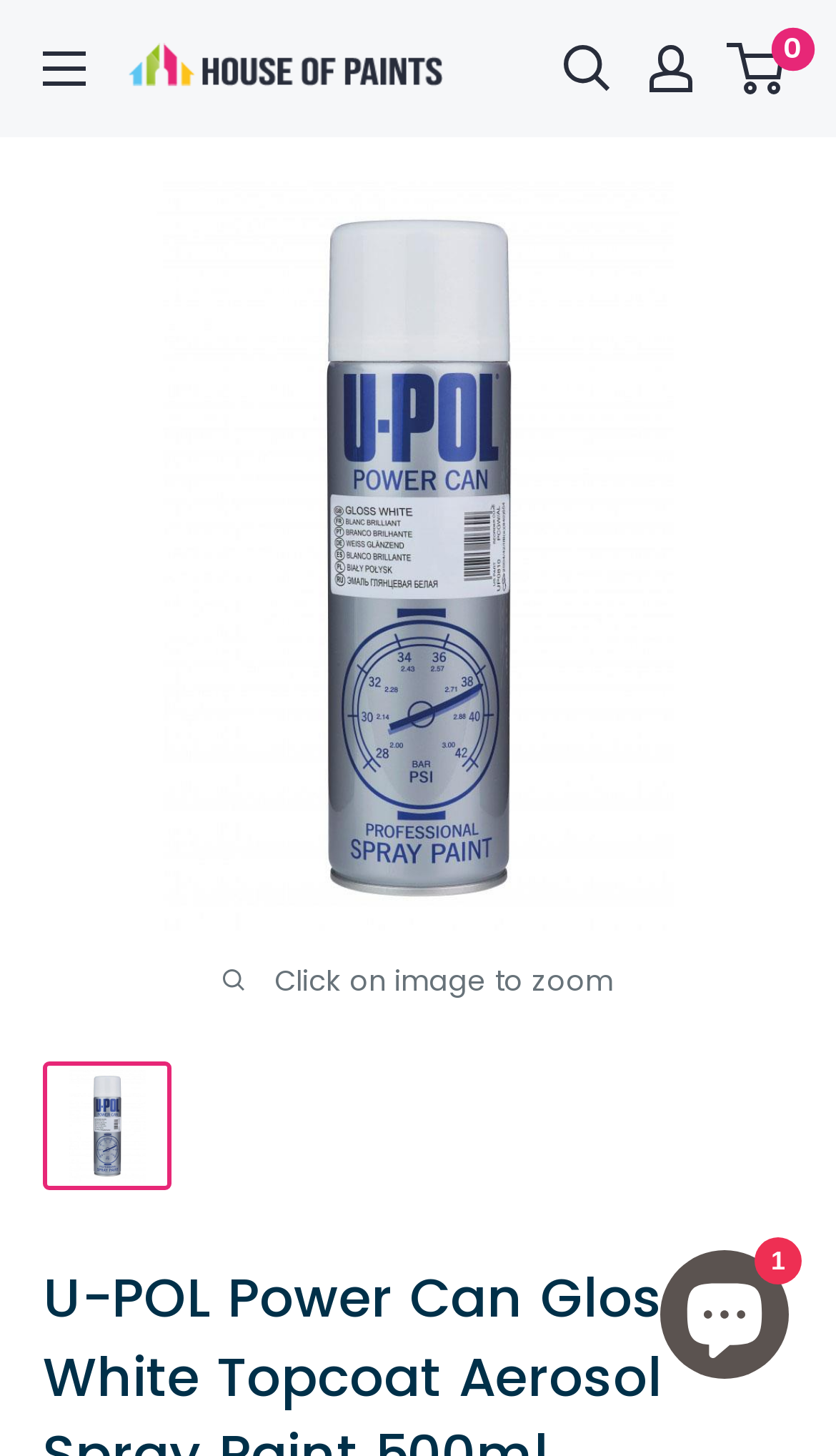What is the name of the product?
Observe the image and answer the question with a one-word or short phrase response.

U-POL Power Can Gloss White Topcoat Aerosol Spray Paint 500ml